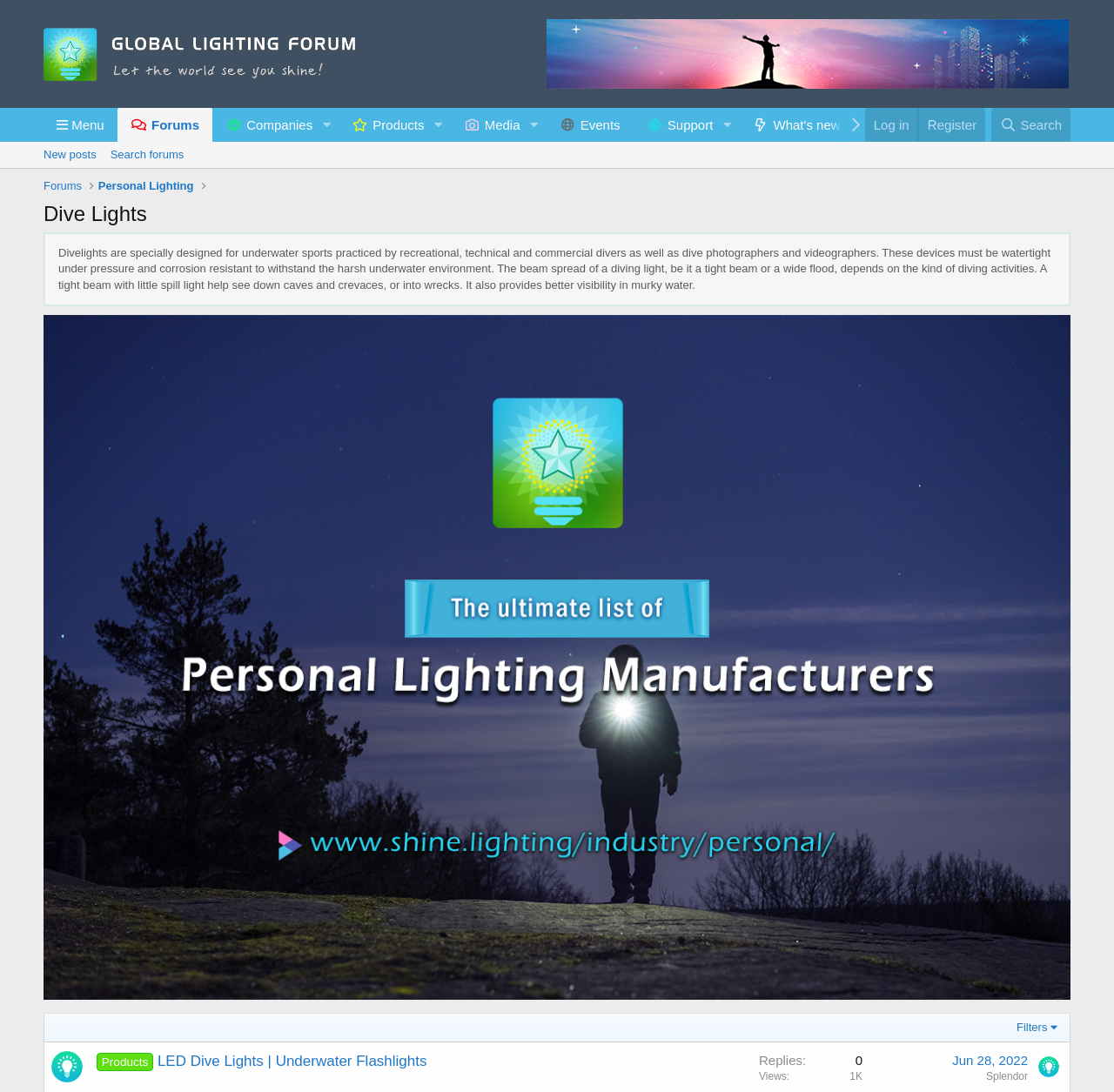Find the bounding box coordinates for the HTML element described as: "parent_node: Media aria-label="Toggle expanded"". The coordinates should consist of four float values between 0 and 1, i.e., [left, top, right, bottom].

[0.468, 0.099, 0.49, 0.13]